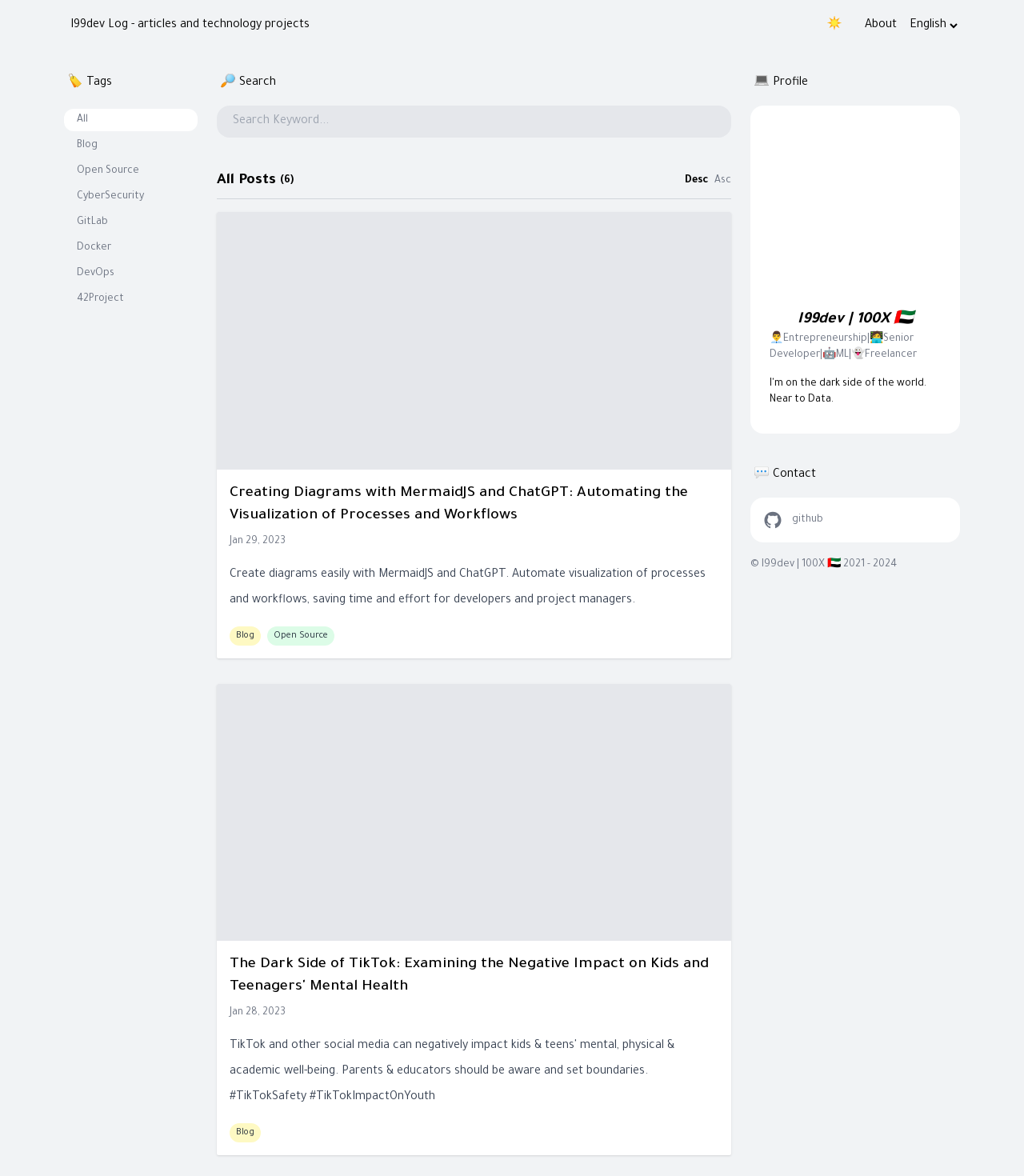Locate the bounding box coordinates of the clickable area needed to fulfill the instruction: "Filter by Open Source".

[0.075, 0.141, 0.136, 0.15]